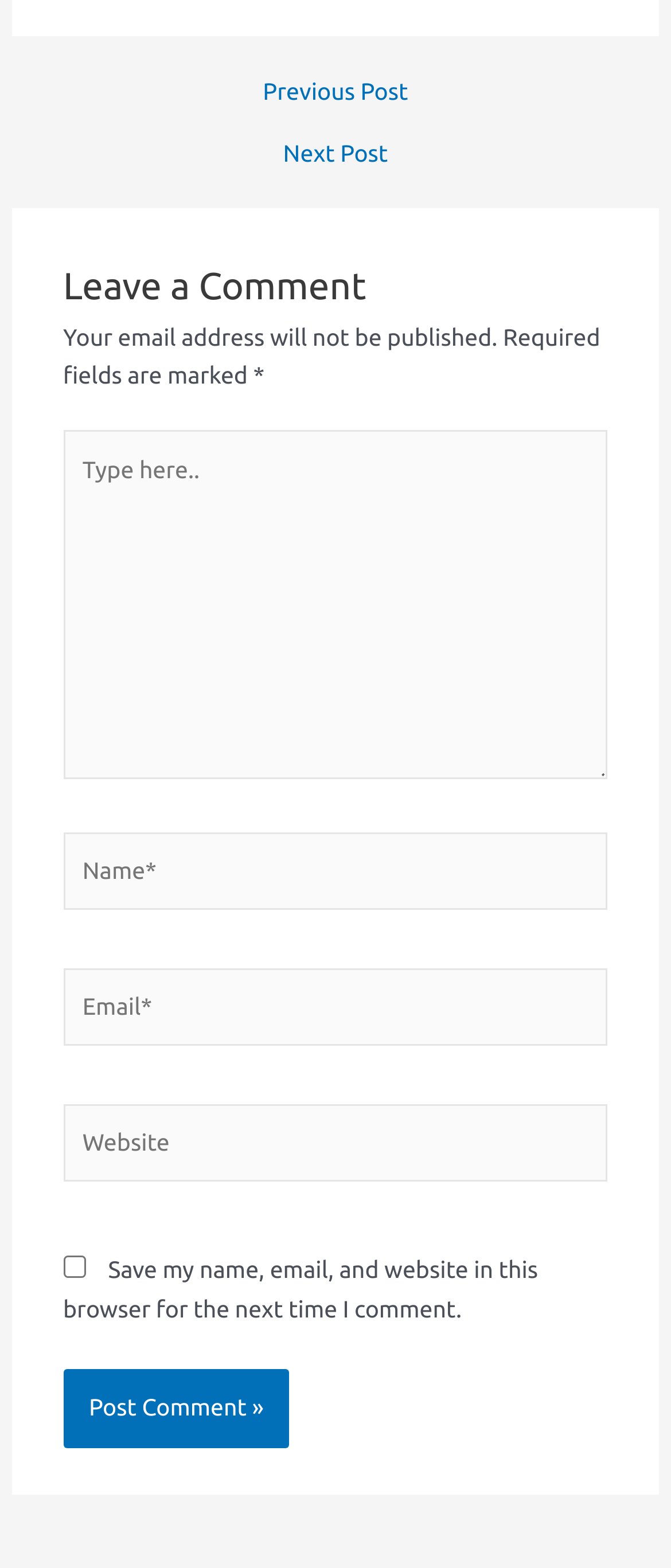Reply to the question below using a single word or brief phrase:
What is required to leave a comment?

Name and email